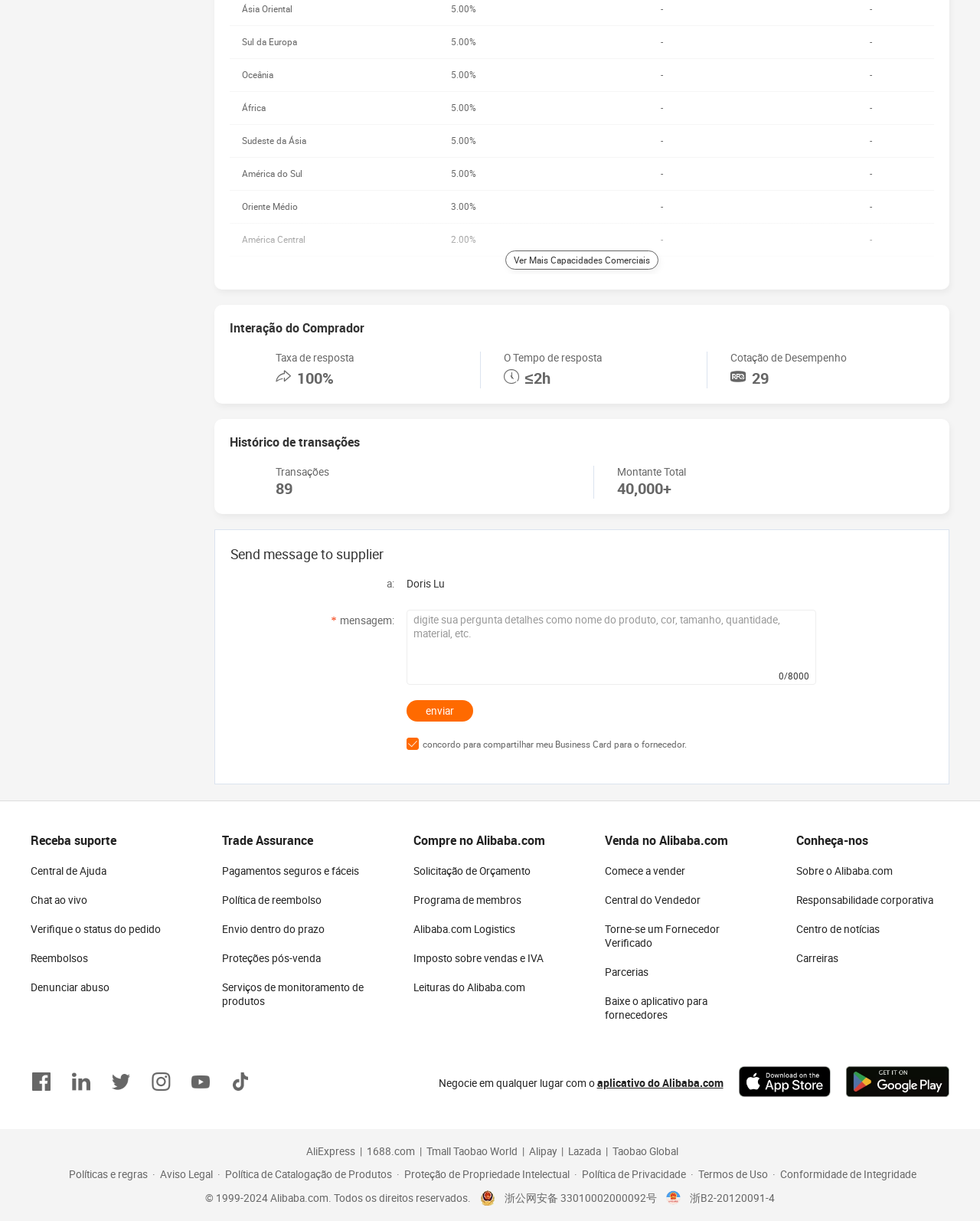Please identify the bounding box coordinates of the clickable region that I should interact with to perform the following instruction: "Send message to supplier". The coordinates should be expressed as four float numbers between 0 and 1, i.e., [left, top, right, bottom].

[0.235, 0.447, 0.391, 0.461]